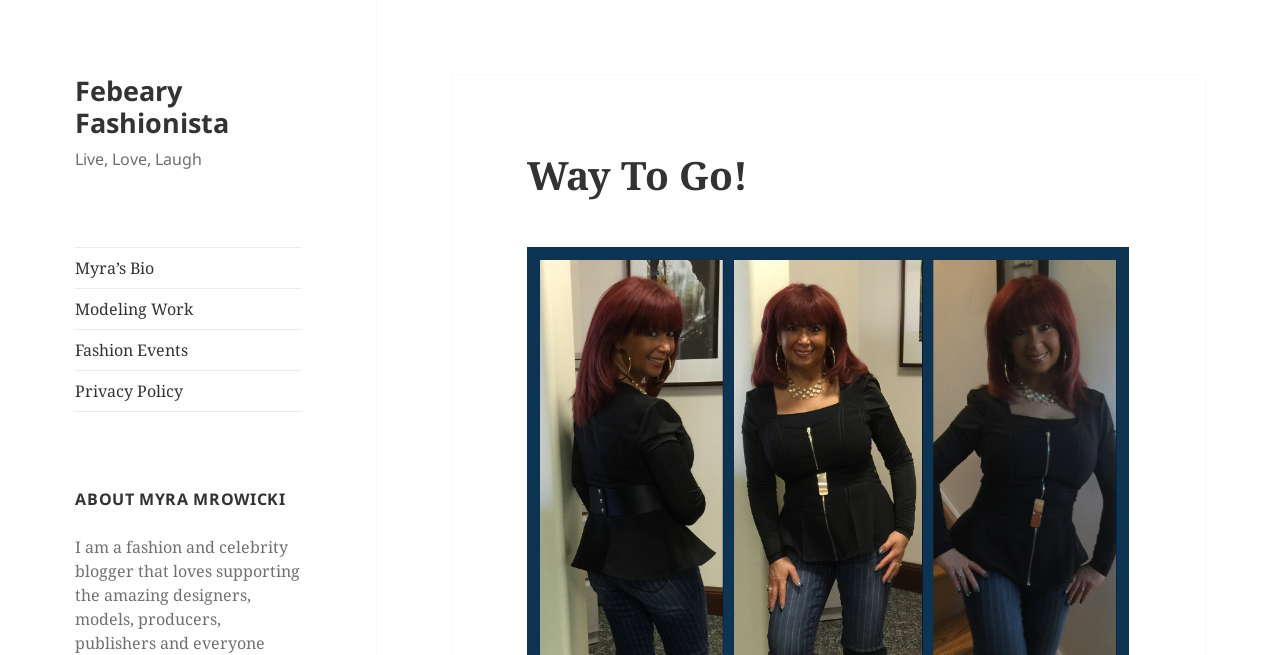Refer to the element description Privacy Policy and identify the corresponding bounding box in the screenshot. Format the coordinates as (top-left x, top-left y, bottom-right x, bottom-right y) with values in the range of 0 to 1.

[0.059, 0.566, 0.235, 0.627]